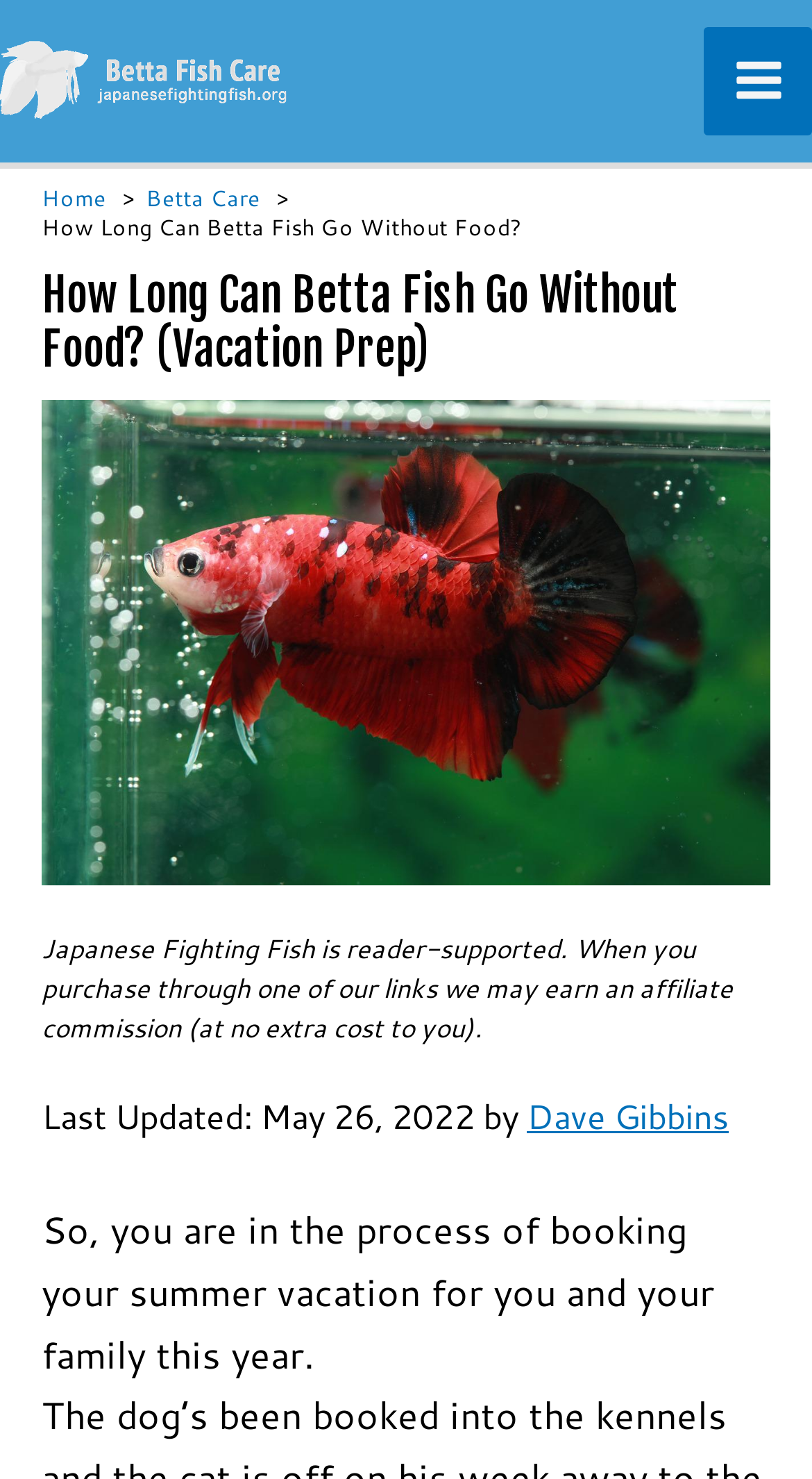Offer a meticulous description of the webpage's structure and content.

The webpage appears to be an article about preparing for a vacation, specifically focusing on caring for betta fish while away. At the top left of the page, there is a link to "JapaneseFightingFish.org" accompanied by an image with the same name. Below this, there is a button labeled "Main Menu" on the top right, which is not expanded. 

On the top center of the page, there is a navigation breadcrumb section that contains links to "Home" and "Betta Care", as well as a static text element displaying the title "How Long Can Betta Fish Go Without Food?".

Below the navigation section, there is a large header area that spans the width of the page. Within this header, there is a heading element with the same title as the page, "How Long Can Betta Fish Go Without Food? (Vacation Prep)". Below the heading, there is a large image related to looking after betta fish while on vacation.

The main content of the page starts below the header area. There is a static text element that explains the website's affiliate commission policy. Following this, there is a static text element displaying the last updated date and author information, with a link to the author's name, "Dave Gibbins". 

Finally, there is a paragraph of text that begins with "So, you are in the process of booking your summer vacation for you and your family this year...", which is likely the introduction to the article.